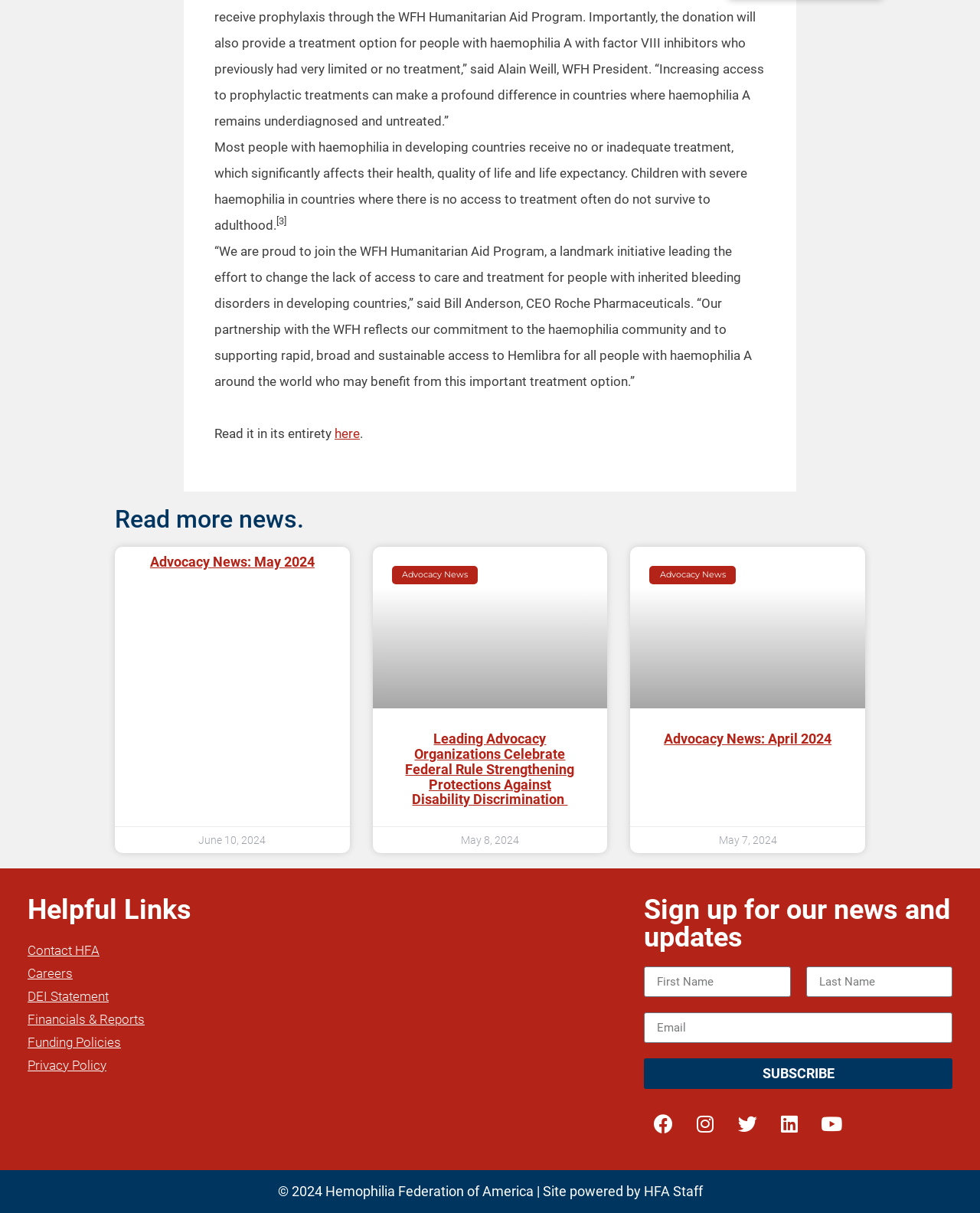Find the bounding box coordinates for the area that should be clicked to accomplish the instruction: "Subscribe to the newsletter".

[0.657, 0.873, 0.972, 0.898]